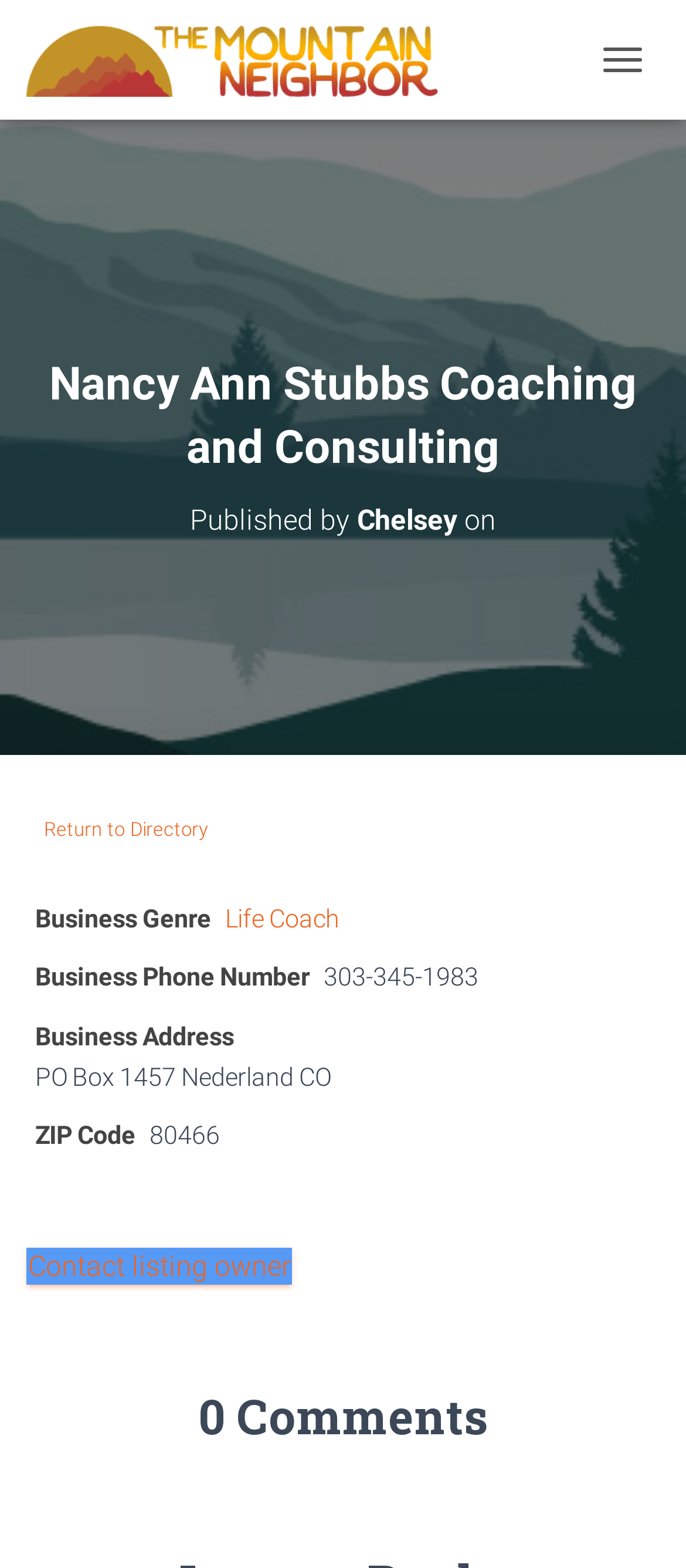Provide a comprehensive caption for the webpage.

The webpage is about Nancy Ann Stubbs Coaching and Consulting, with the title "The Mountain Neighbor" prominently displayed at the top left corner. Below the title, there is a heading that reads "Nancy Ann Stubbs Coaching and Consulting". 

On the top right corner, there is a button labeled "TOGGLE NAVIGATION". 

Further down, there is a section with a heading that indicates the publication information, "Published by Chelsey on", with a link to Chelsey's profile. Below this section, there is a link to "Return to Directory". 

The main content of the page is divided into sections, with labels such as "Business Genre", "Business Phone Number", "Business Address", and "ZIP Code". The corresponding information is provided in each section, including a link to "Life Coach" under the "Business Genre" section, a phone number "303-345-1983", an address "PO Box 1457 Nederland CO", and a ZIP code "80466". 

At the bottom of the page, there is a link to "Contact listing owner" and a heading that indicates there are "0 Comments".